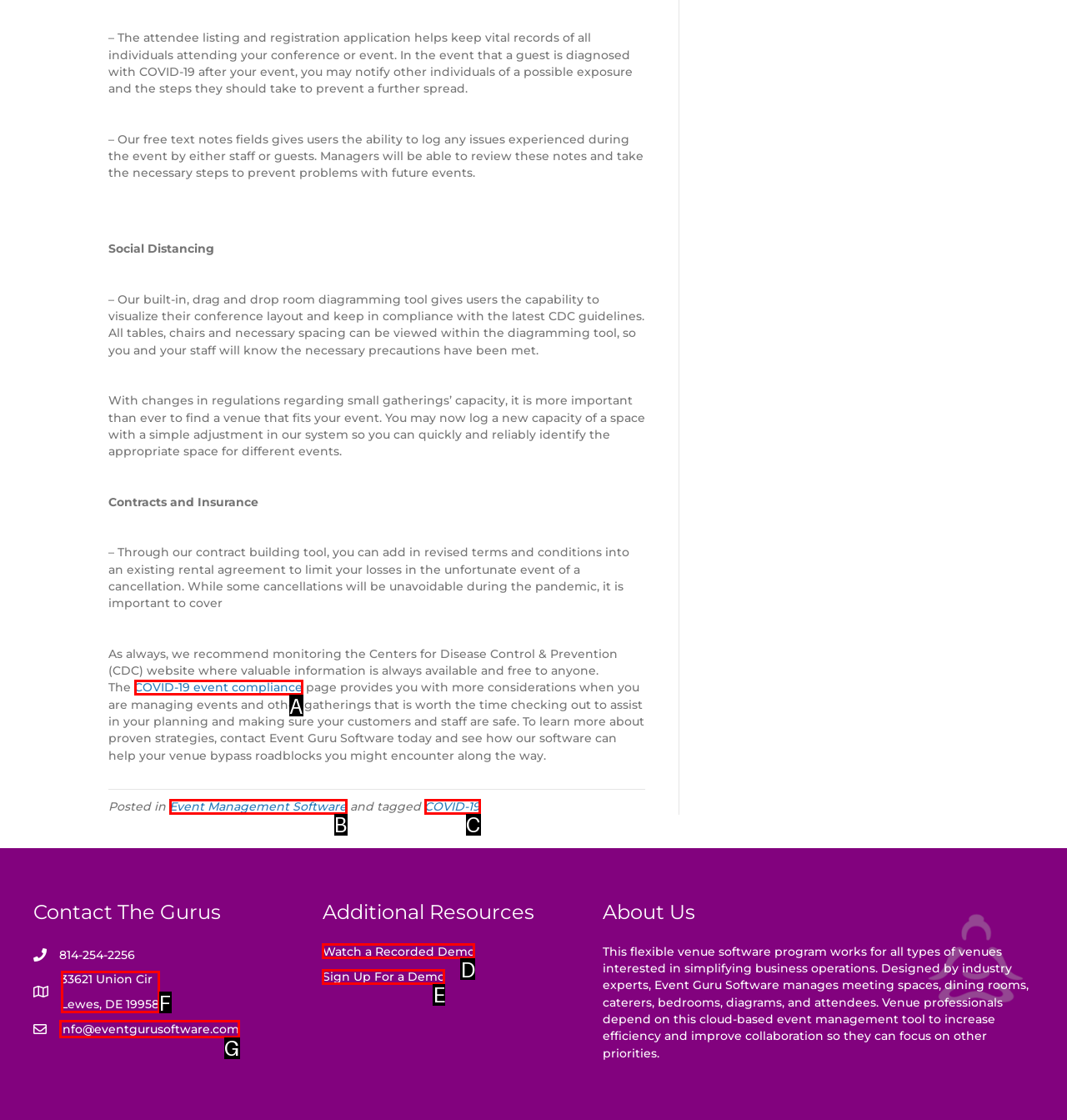From the given options, choose the HTML element that aligns with the description: COVID-19 event compliance. Respond with the letter of the selected element.

A